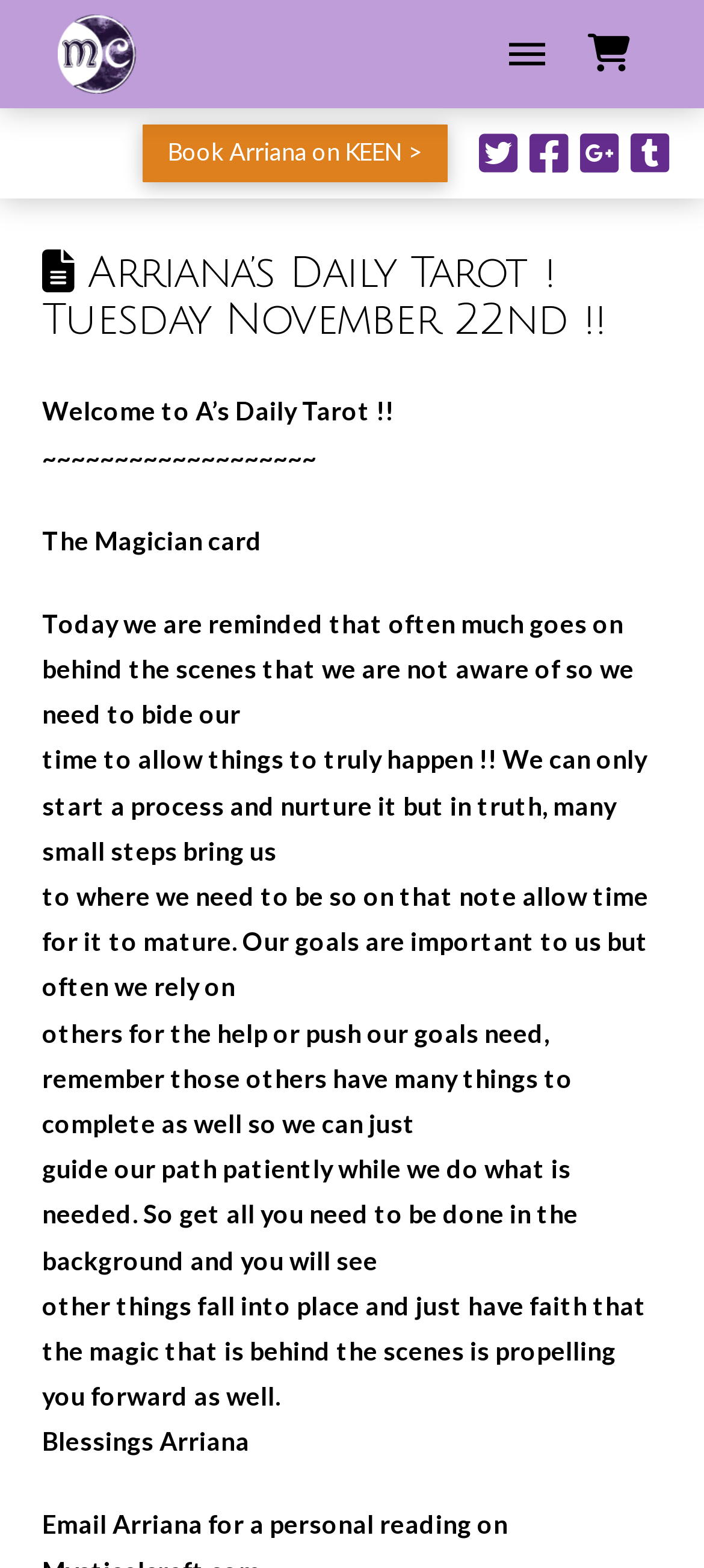What is the theme of today's tarot reading?
Provide a short answer using one word or a brief phrase based on the image.

The Magician card